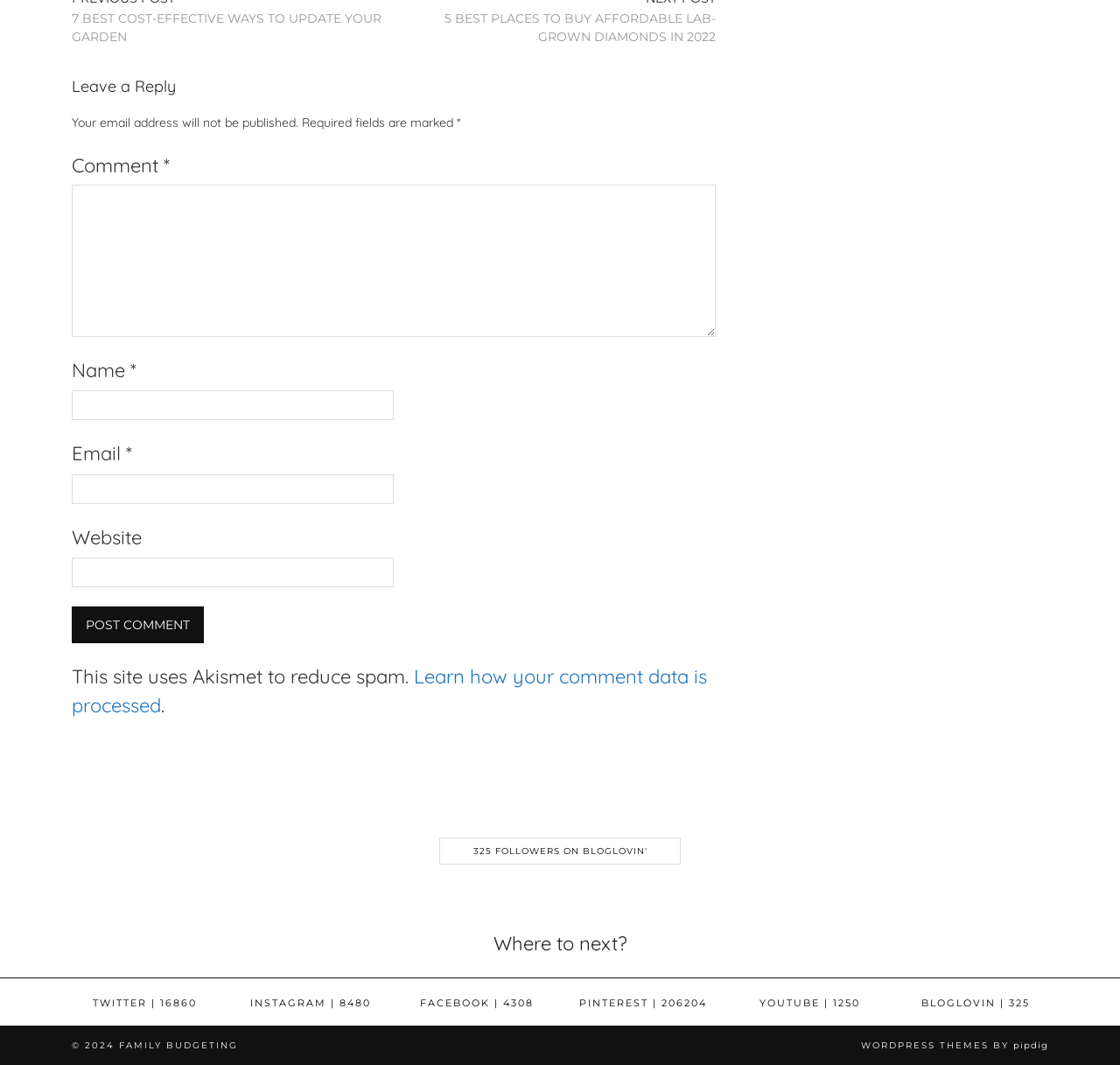How many followers are on Bloglovin?
Please elaborate on the answer to the question with detailed information.

The webpage has a link element with the text '325 FOLLOWERS ON BLOGLOVIN', which suggests that the site has 325 followers on Bloglovin.